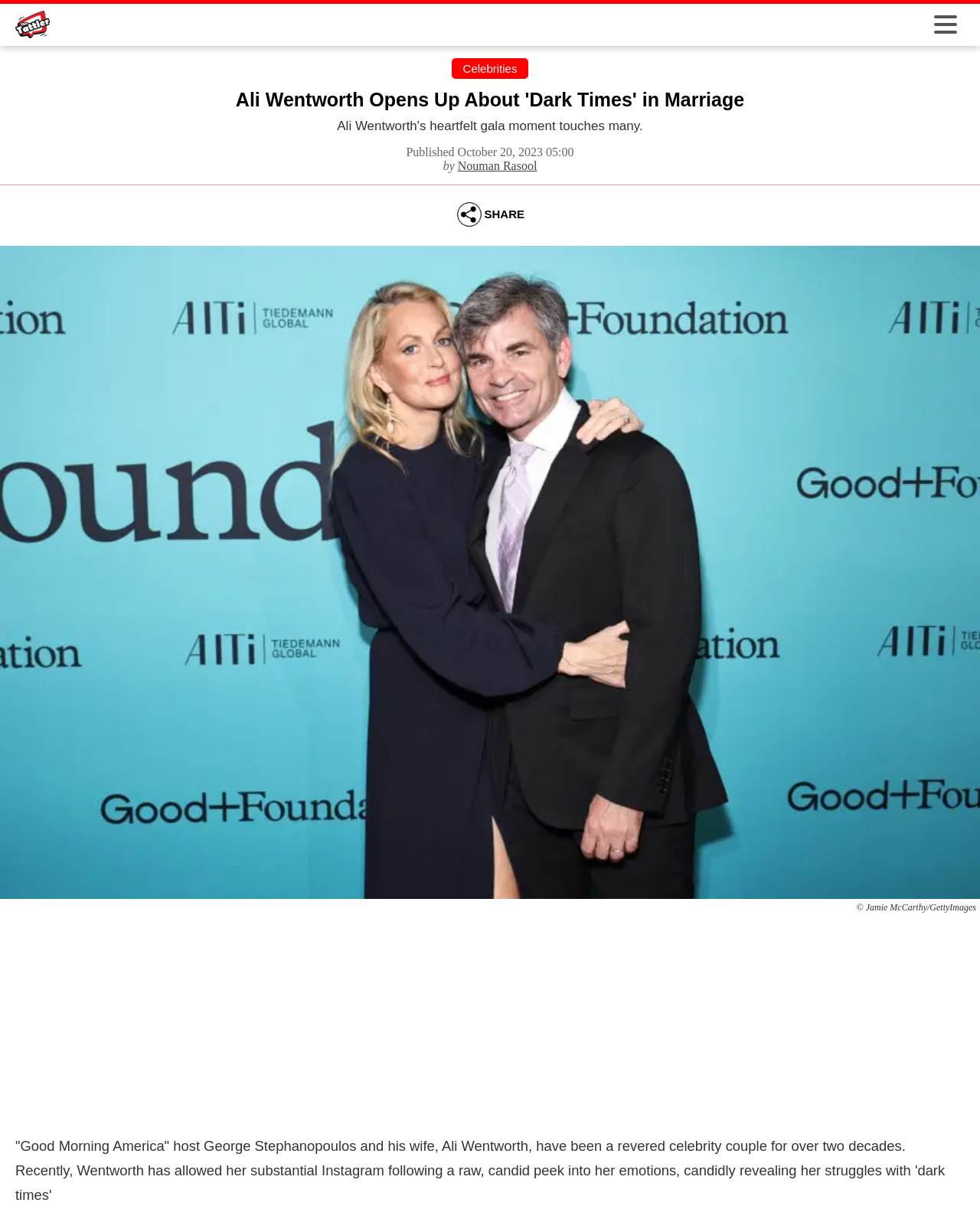Determine the bounding box coordinates of the UI element described by: "celebrities".

[0.472, 0.051, 0.528, 0.062]